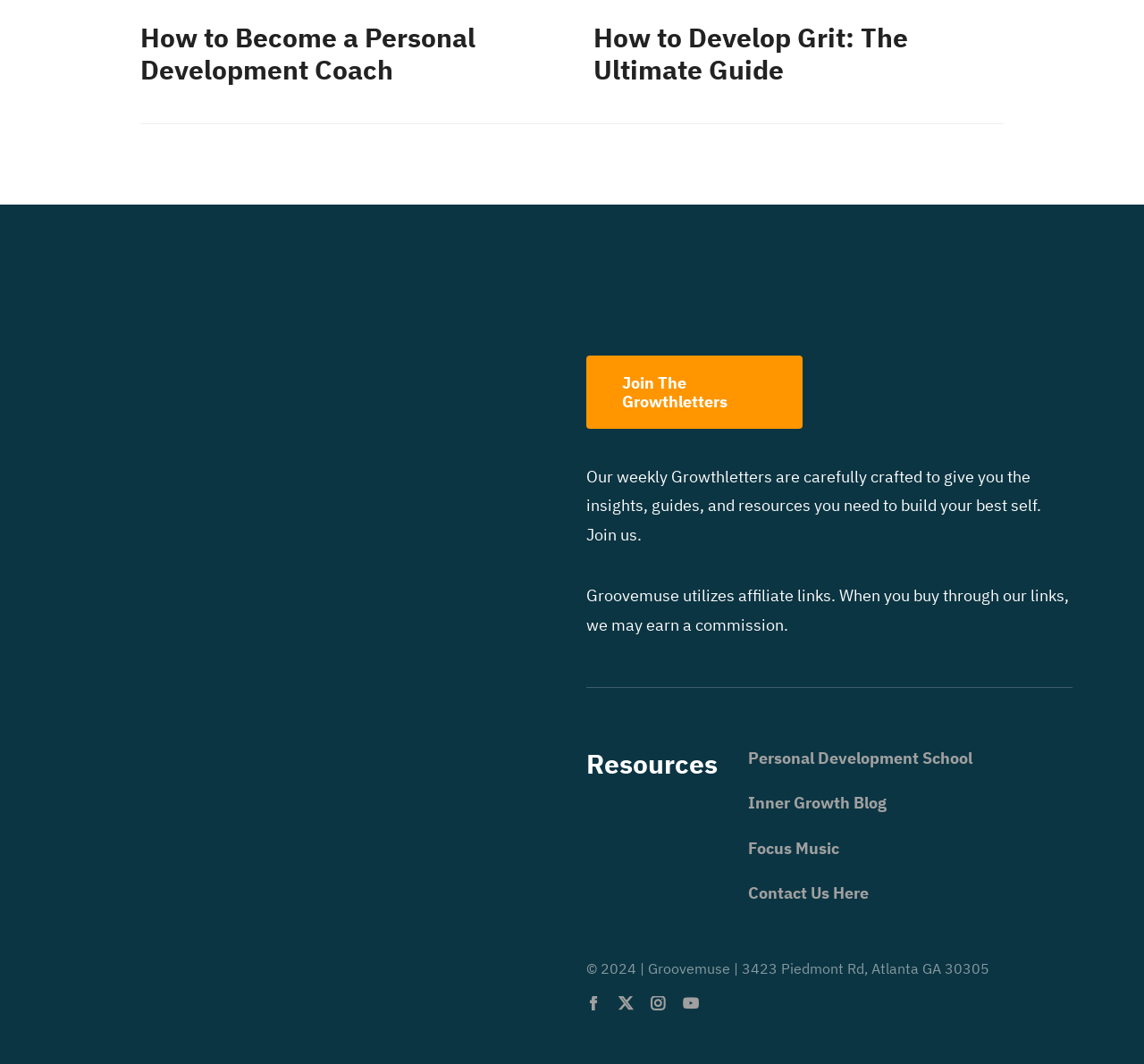Given the element description: "Inner Growth Blog", predict the bounding box coordinates of the UI element it refers to, using four float numbers between 0 and 1, i.e., [left, top, right, bottom].

[0.654, 0.745, 0.775, 0.764]